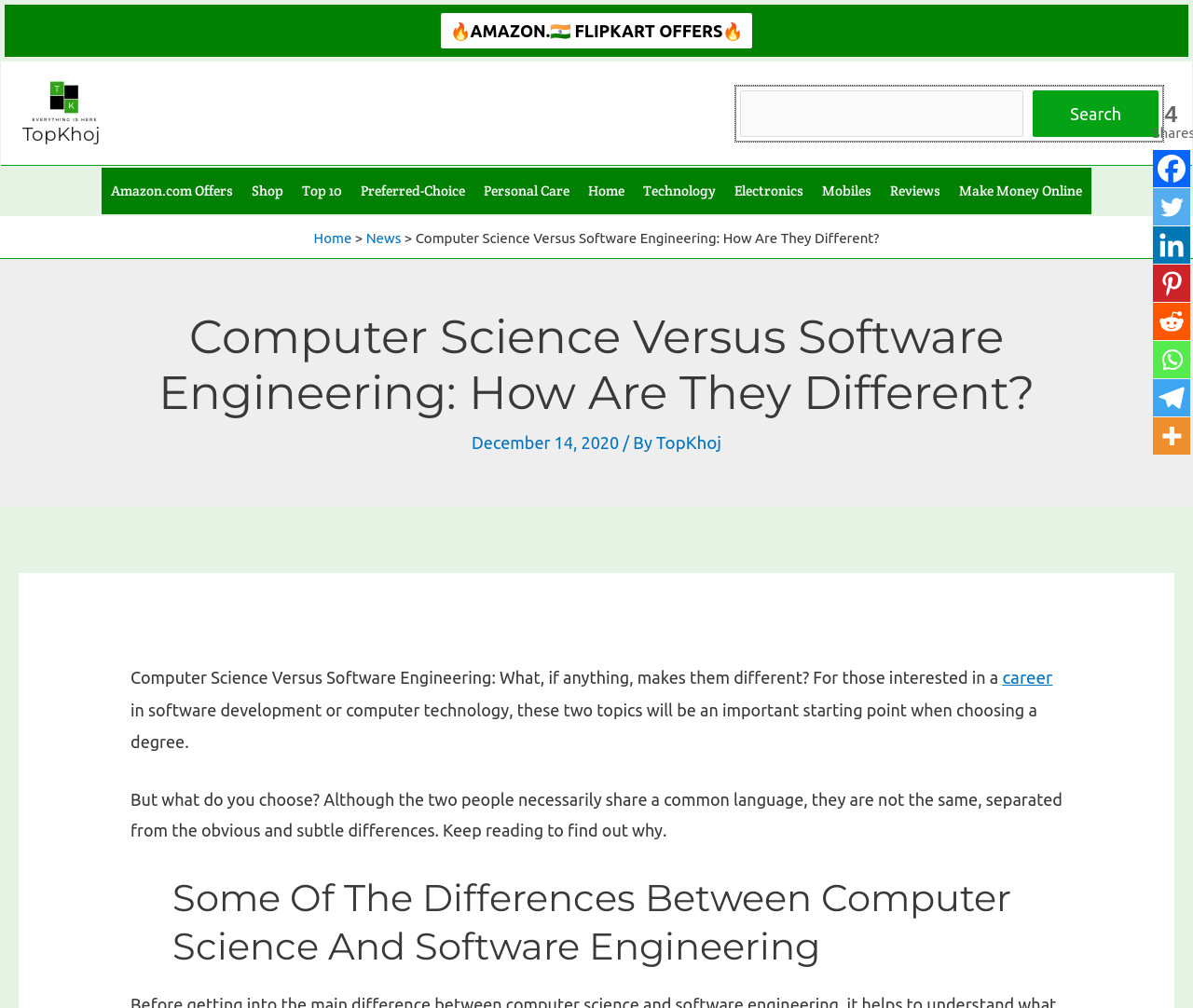What is the topic of the article?
Answer the question with a single word or phrase by looking at the picture.

Computer Science vs Software Engineering